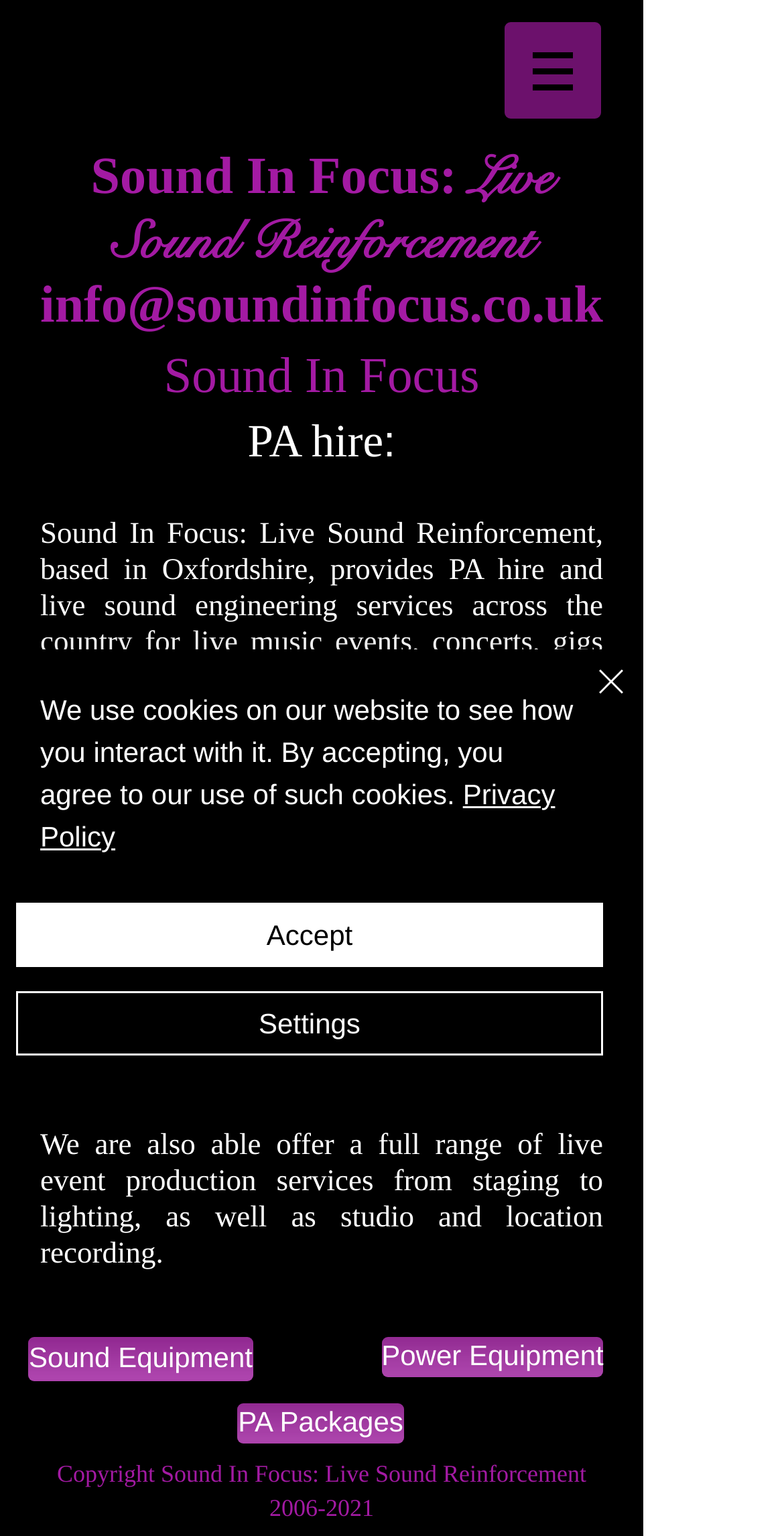Determine the bounding box coordinates for the area that should be clicked to carry out the following instruction: "Click the Contact us link".

[0.051, 0.667, 0.219, 0.688]